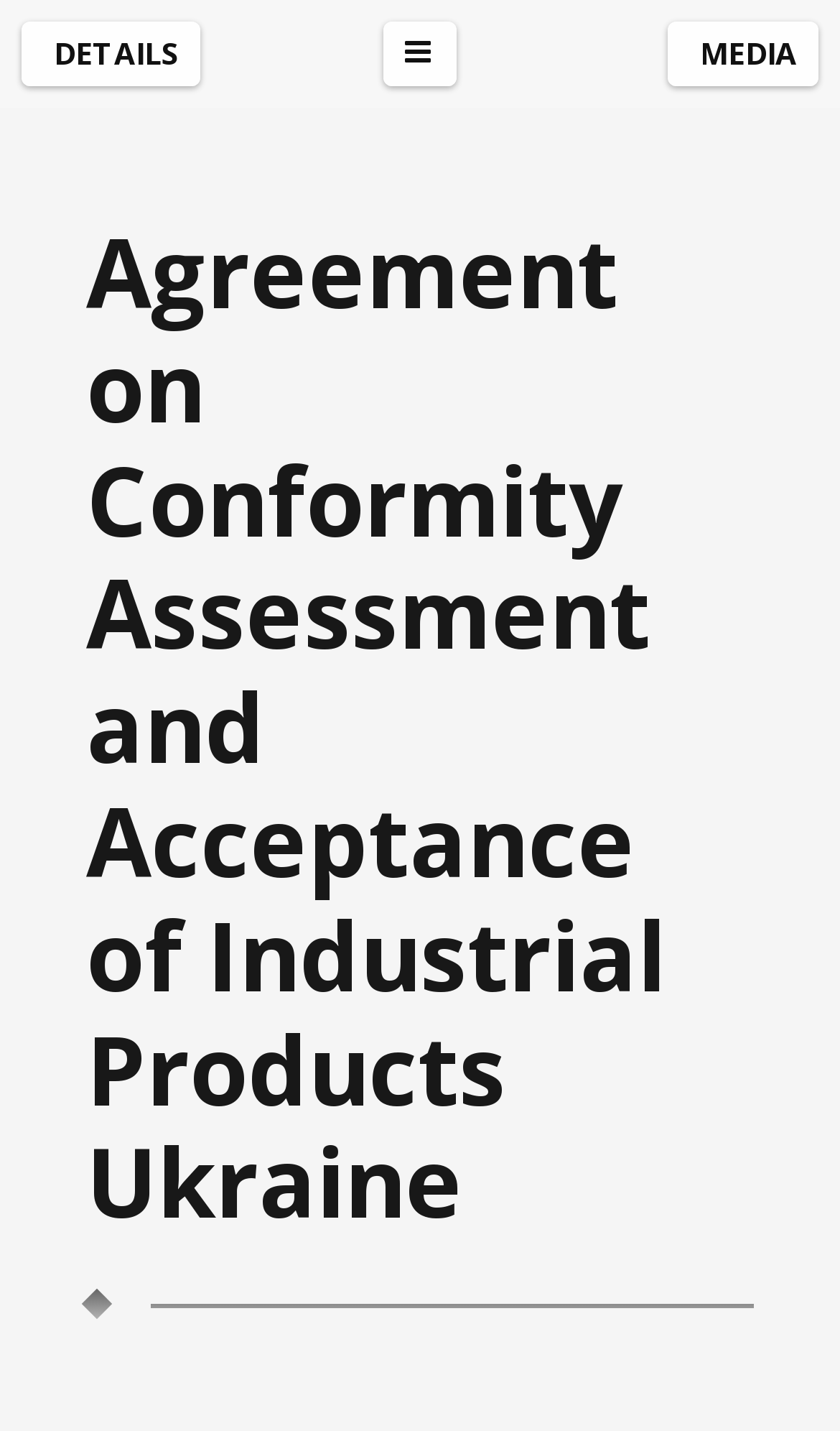Please determine and provide the text content of the webpage's heading.

Agreement on Conformity Assessment and Acceptance of Industrial Products Ukraine